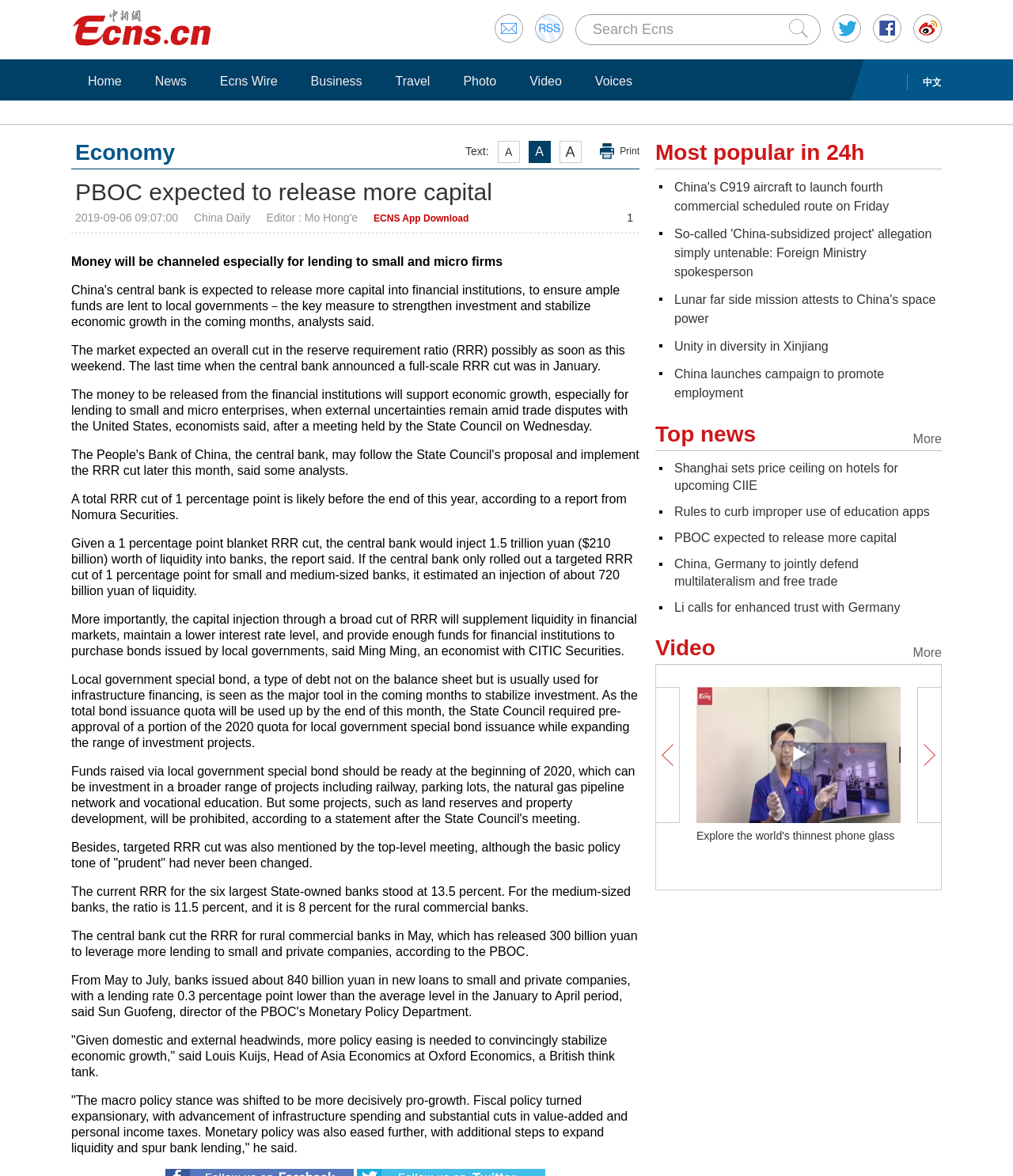Elaborate on the different components and information displayed on the webpage.

The webpage appears to be a news article page, with a focus on economic news. At the top of the page, there is a search bar with a "Submit" button to the right. Below the search bar, there are several links to different sections of the website, including "Home", "News", "Ecns Wire", "Business", "Travel", "Photo", "Video", and "Voices".

To the left of the page, there is a heading that reads "Economy" in large font, with three "A"s of varying sizes below it, indicating font size options. Below the "Economy" heading, there is a link to "Print" and a static text that reads "Economy".

The main content of the page is an article with the title "PBOC expected to release more capital", which is also the title of the webpage. The article is divided into several paragraphs, with the first paragraph discussing the expected release of capital by the People's Bank of China (PBOC). The subsequent paragraphs provide more details on the expected impact of the capital release, including the support for small and micro enterprises, and the potential for a total reserve requirement ratio (RRR) cut of 1 percentage point.

To the right of the article, there are several sections, including "Most popular in 24h", "More Top news", and "More Video", each with several links to other news articles and videos. There is also a heading that reads "Explore the world's thinnest phone glass" with a link to a related article.

At the bottom of the page, there are several links to other news articles, including "China's C919 aircraft to launch fourth commercial scheduled route on Friday", "So-called 'China-subsidized project' allegation simply untenable: Foreign Ministry spokesperson", and "Lunar far side mission attests to China's space power".